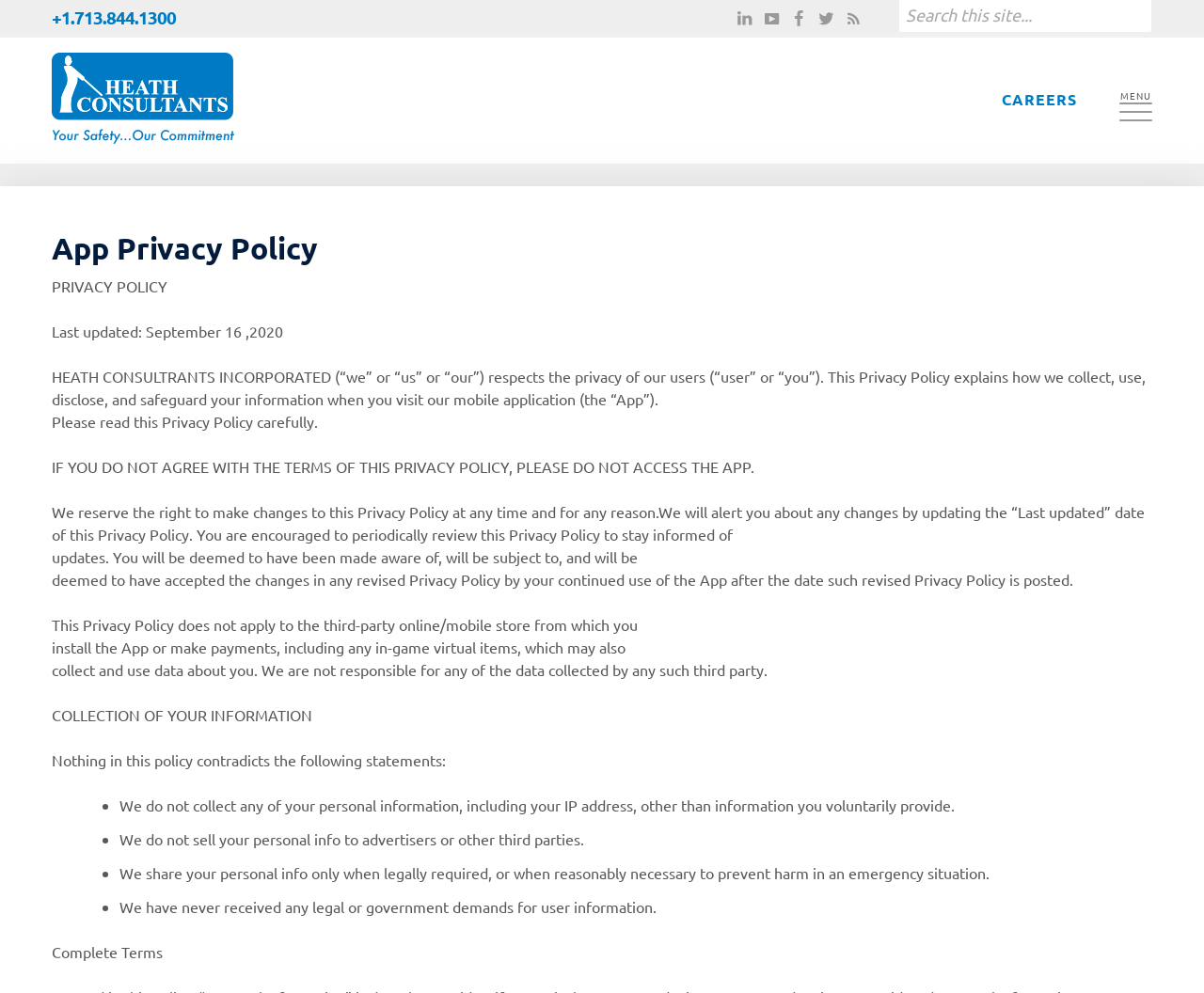How many list markers are there in the webpage?
Provide a comprehensive and detailed answer to the question.

The list markers can be found in the section 'COLLECTION OF YOUR INFORMATION', where there are four list markers, each represented by a bullet point, preceding the statements about the company's data collection practices.